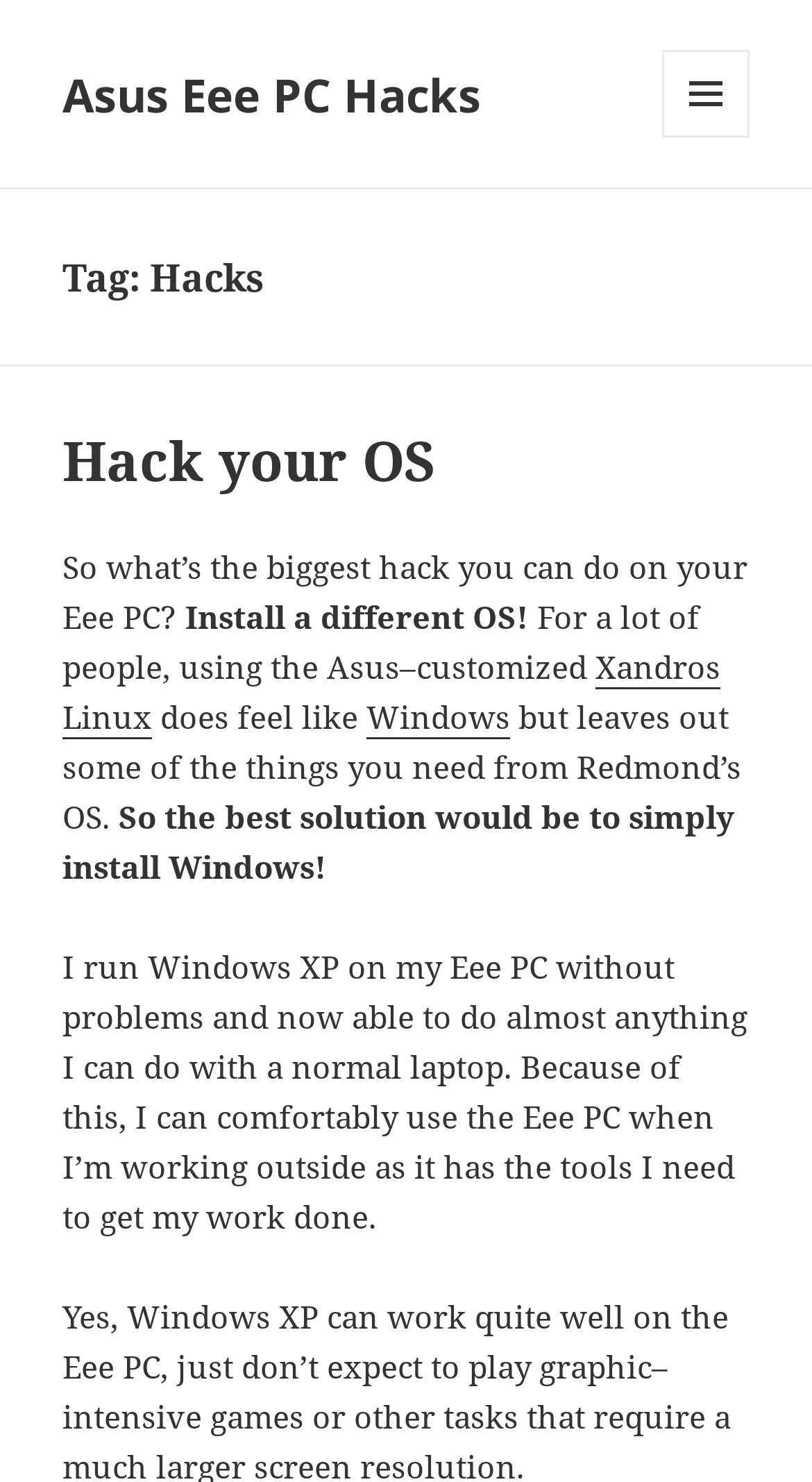Analyze the image and provide a detailed answer to the question: What is the biggest hack mentioned on this webpage?

The webpage mentions that the biggest hack you can do on your Eee PC is to install a different operating system, such as Windows or Xandros Linux, instead of the default Asus-customized OS.